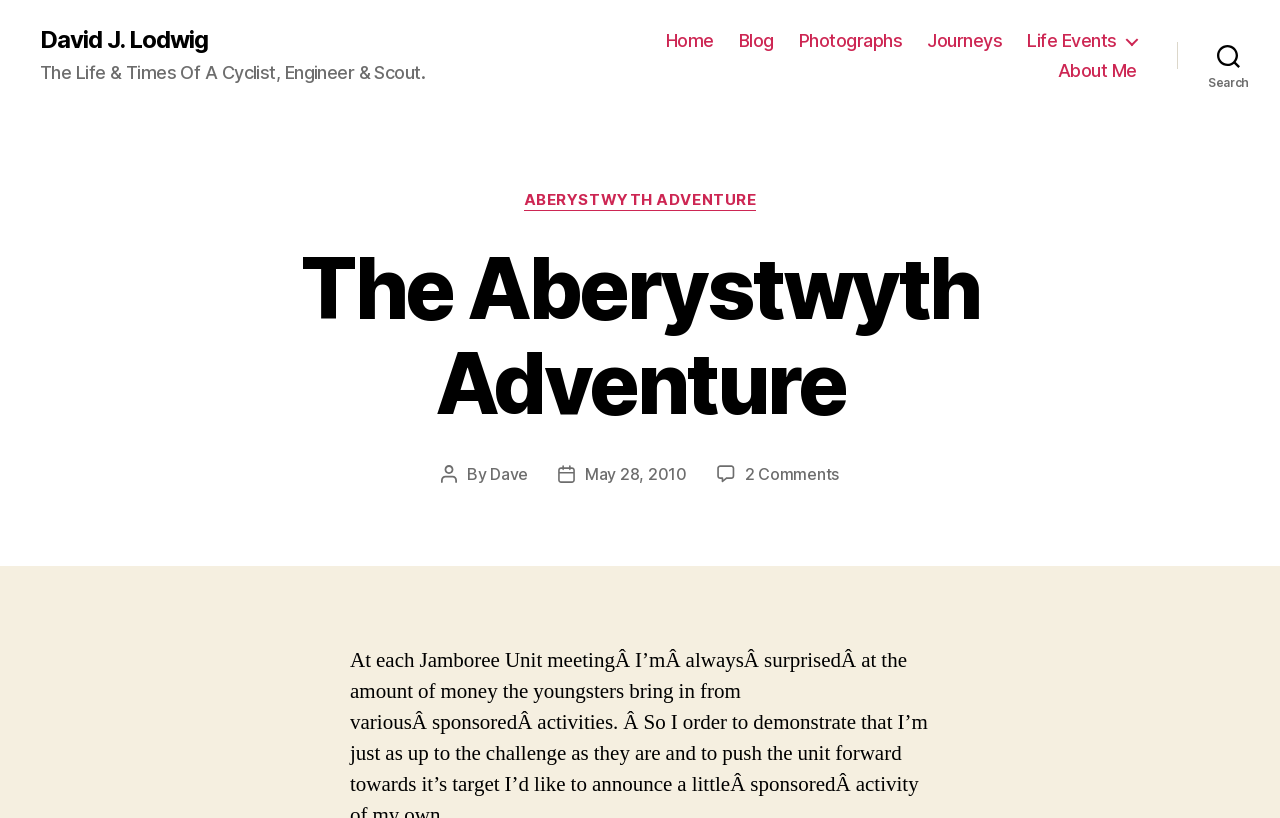What is the date of the post?
Please use the image to provide an in-depth answer to the question.

The post date is mentioned in the post information section, where it says 'May 28, 2010'.